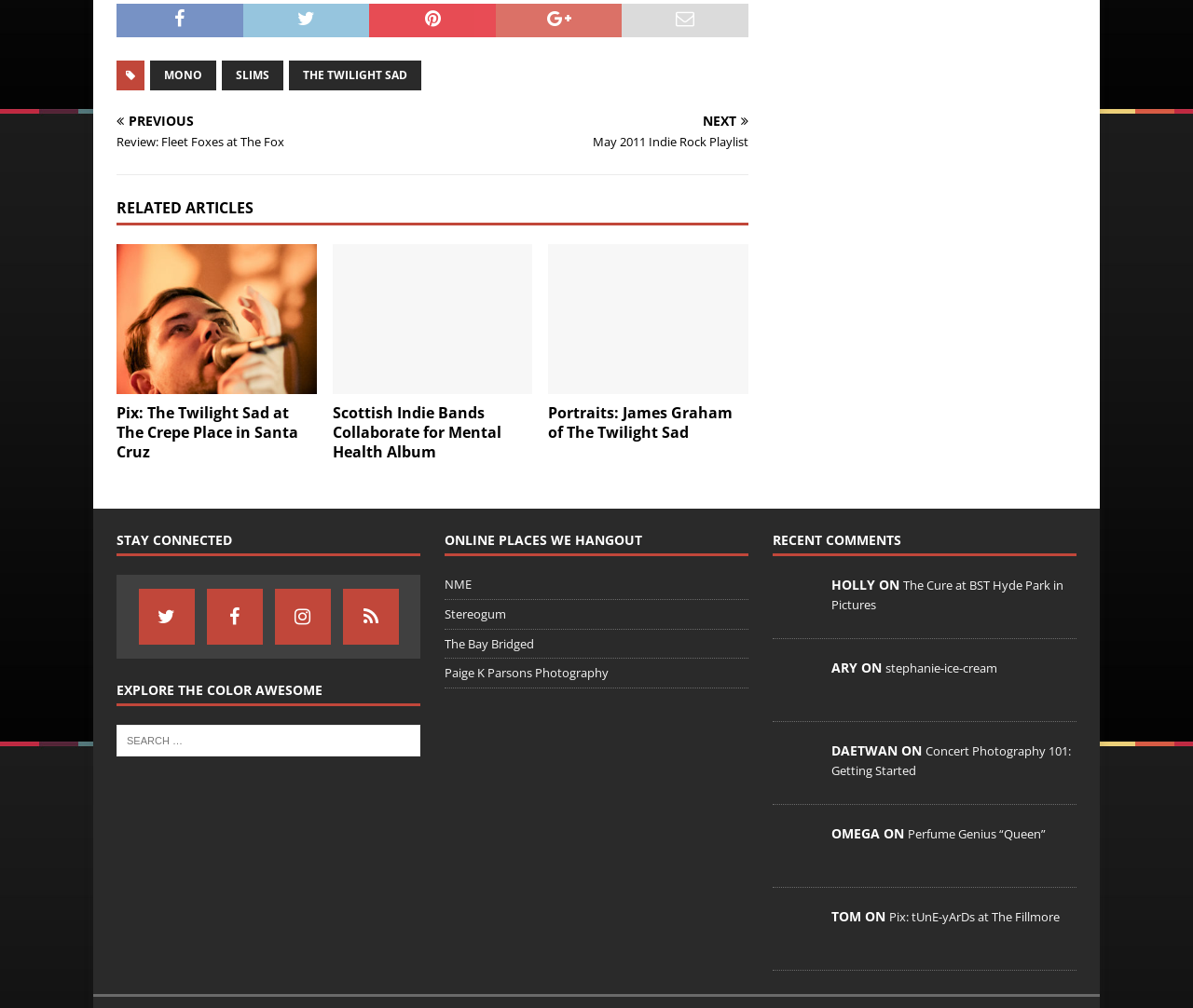Please give a succinct answer to the question in one word or phrase:
What is the title of the second article?

Scottish Indie Bands Collaborate for Mental Health Album